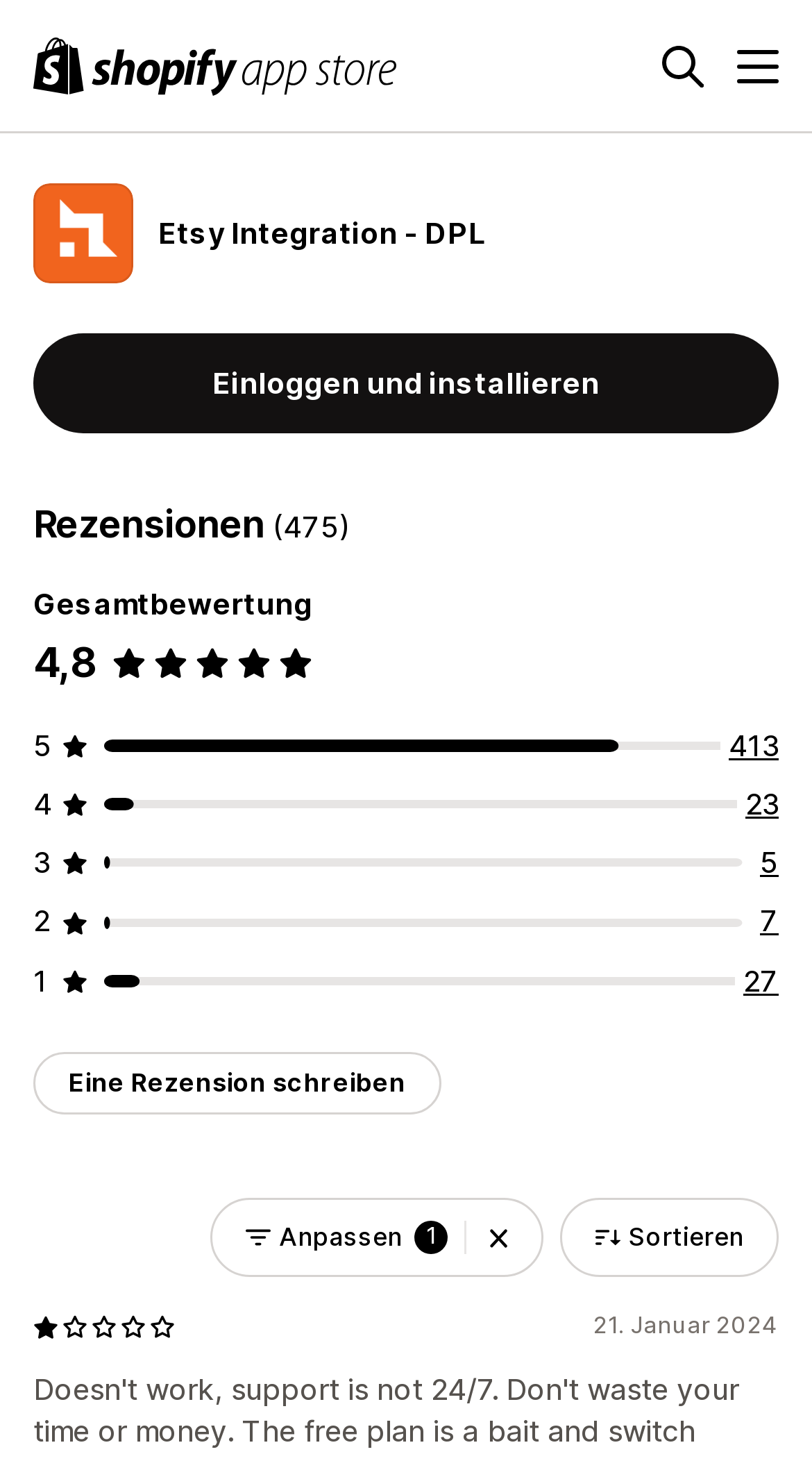What is the rating of the Etsy Integration app?
Relying on the image, give a concise answer in one word or a brief phrase.

4.8 out of 5 stars